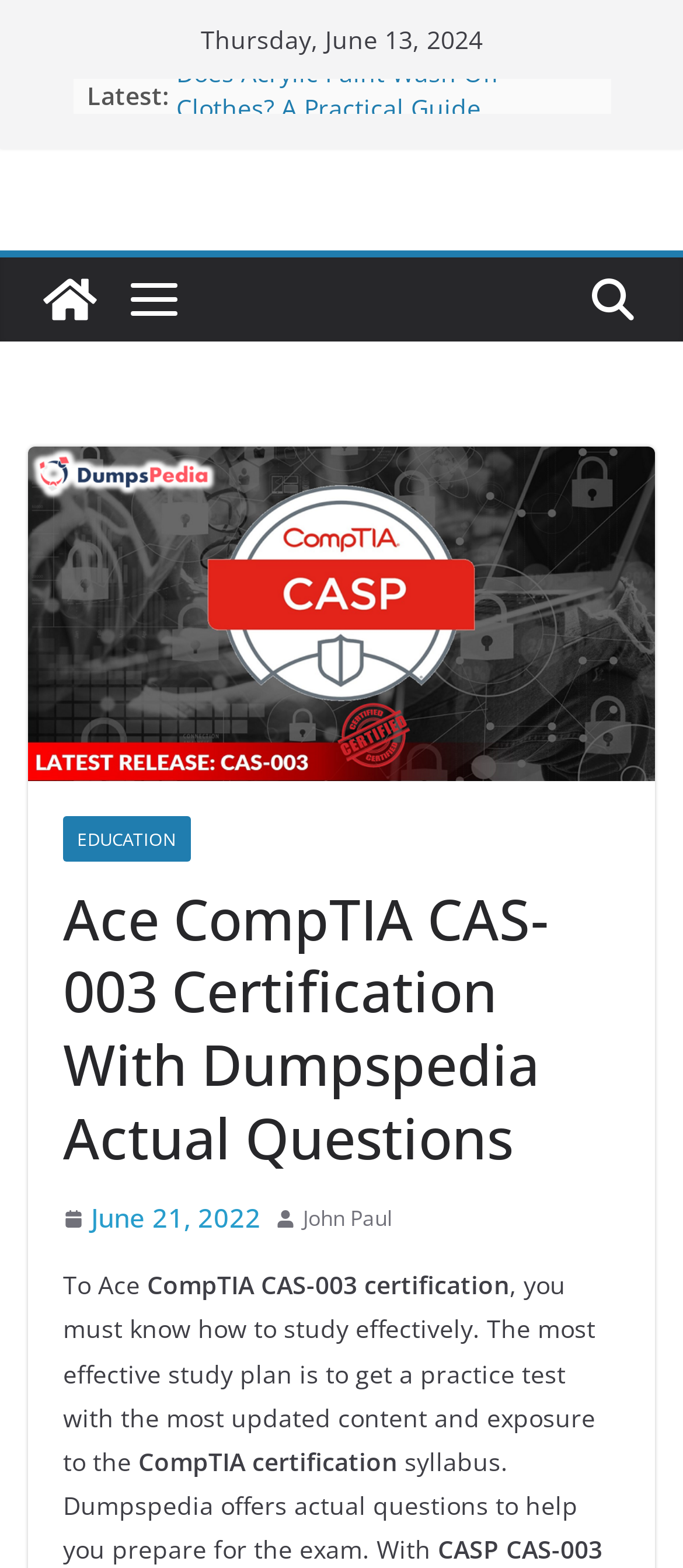Find the bounding box of the UI element described as follows: "June 21, 2022February 28, 2023".

[0.092, 0.762, 0.382, 0.792]